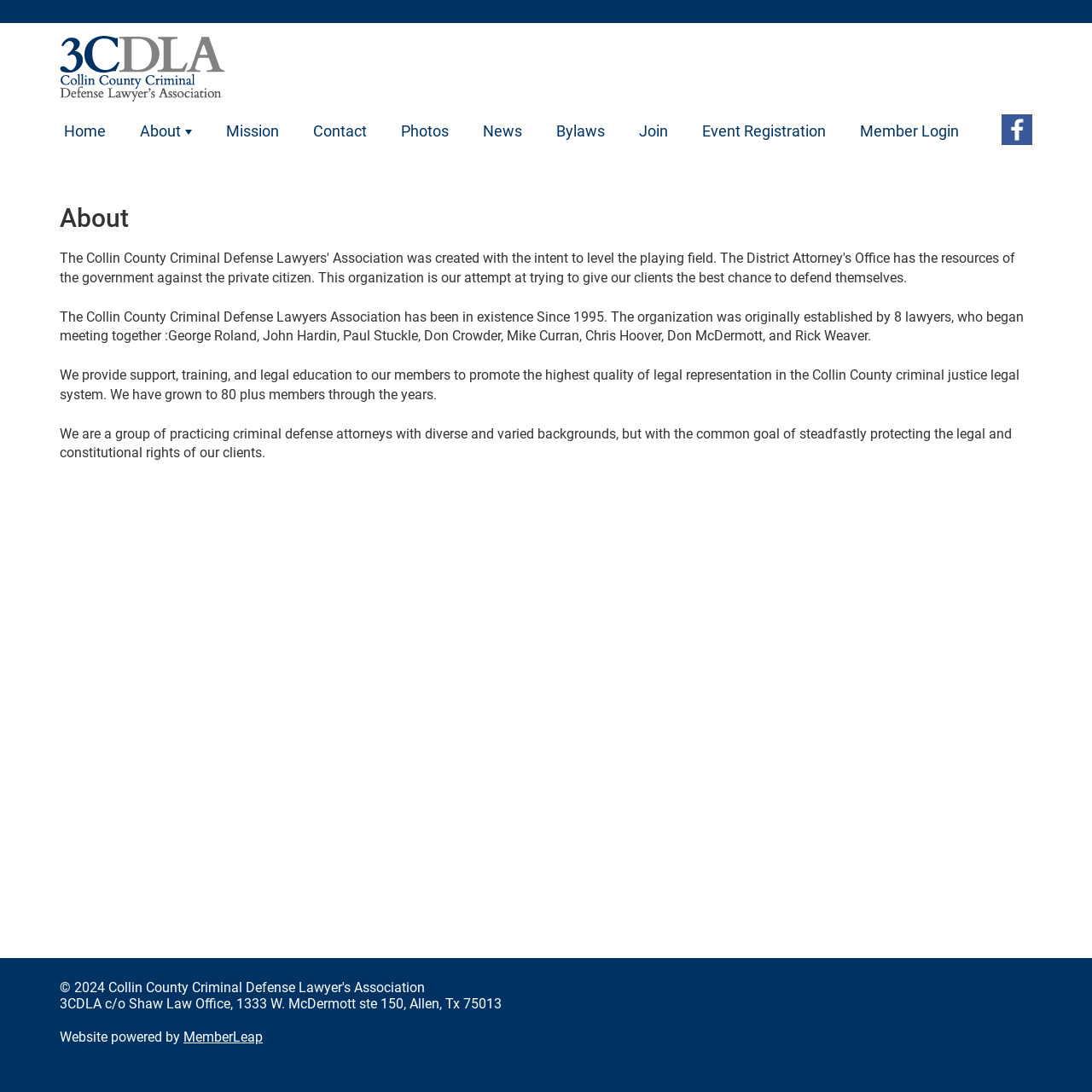Determine the bounding box coordinates of the target area to click to execute the following instruction: "Click the About link."

[0.112, 0.101, 0.191, 0.14]